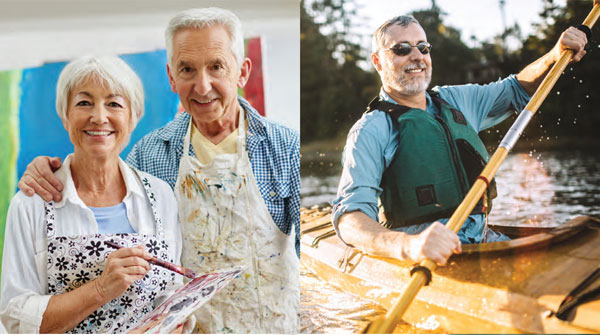What is emphasized as vital components of a fulfilling life?
Please provide a single word or phrase as your answer based on the screenshot.

Creative expression and outdoor adventure